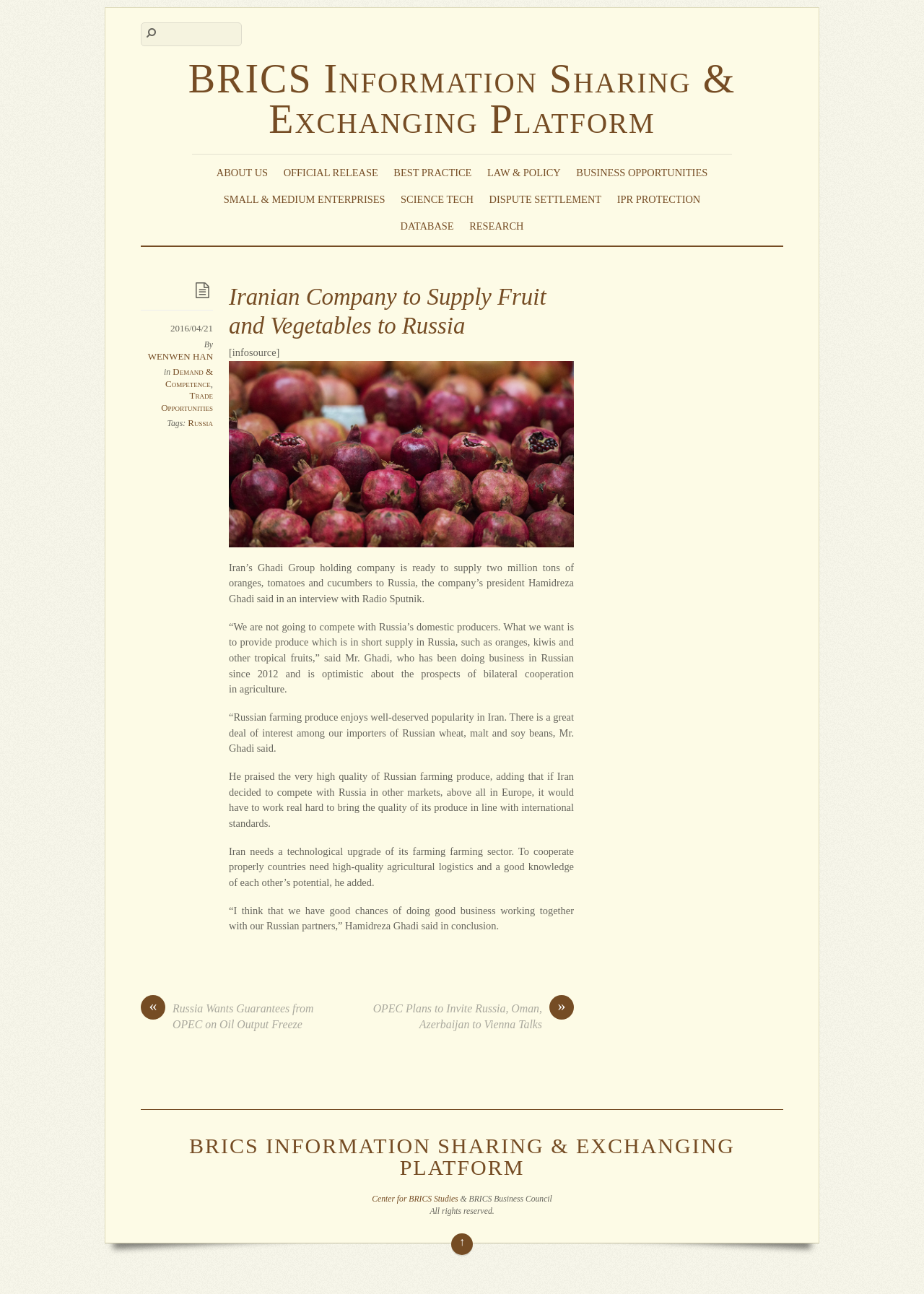Provide the bounding box coordinates of the area you need to click to execute the following instruction: "Check the latest news about Russia Wants Guarantees from OPEC on Oil Output Freeze".

[0.152, 0.774, 0.373, 0.798]